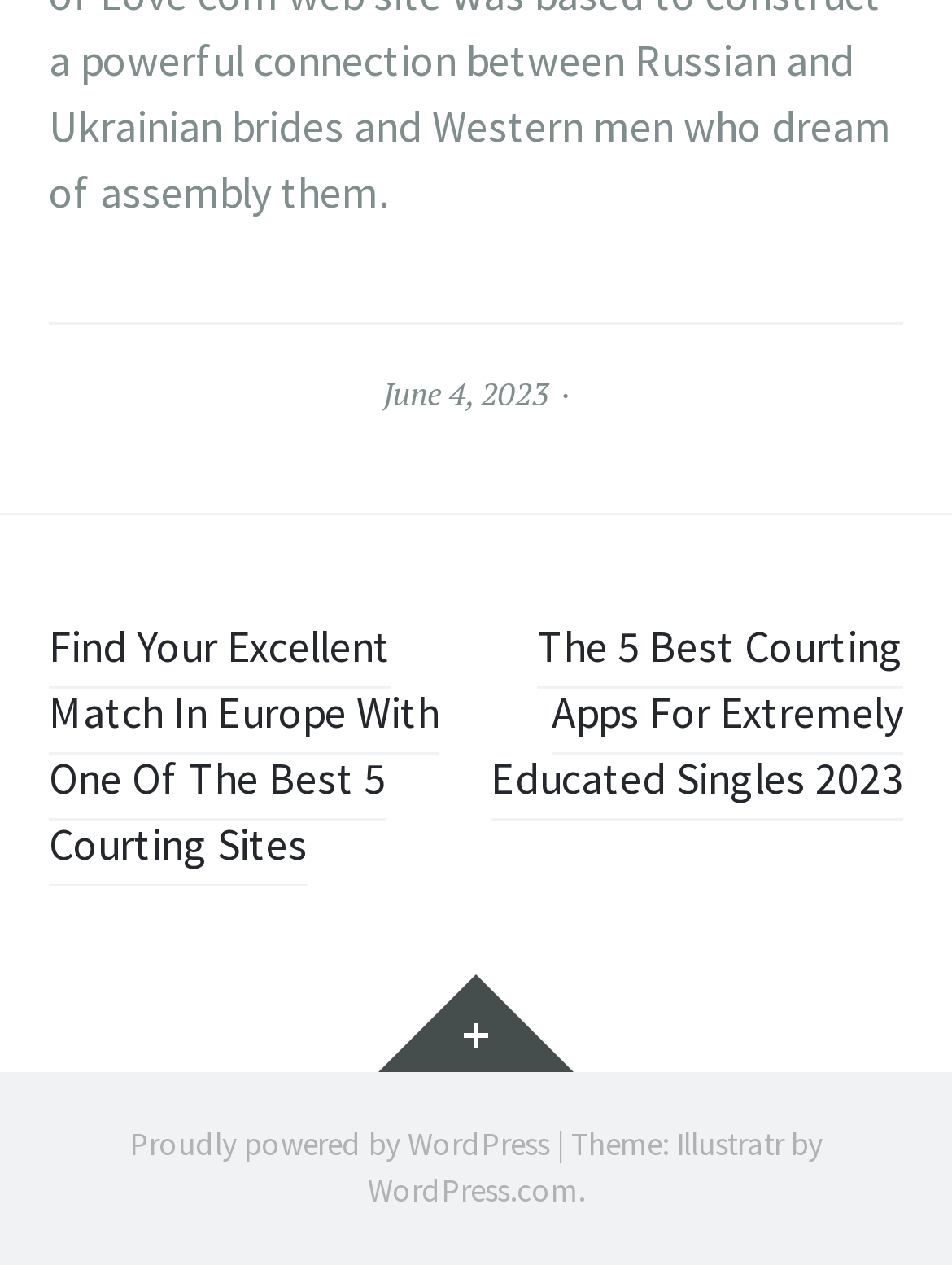What is the platform powering the website?
Please provide a comprehensive answer based on the visual information in the image.

The website is powered by WordPress.com, which is mentioned in the footer section along with the theme information.